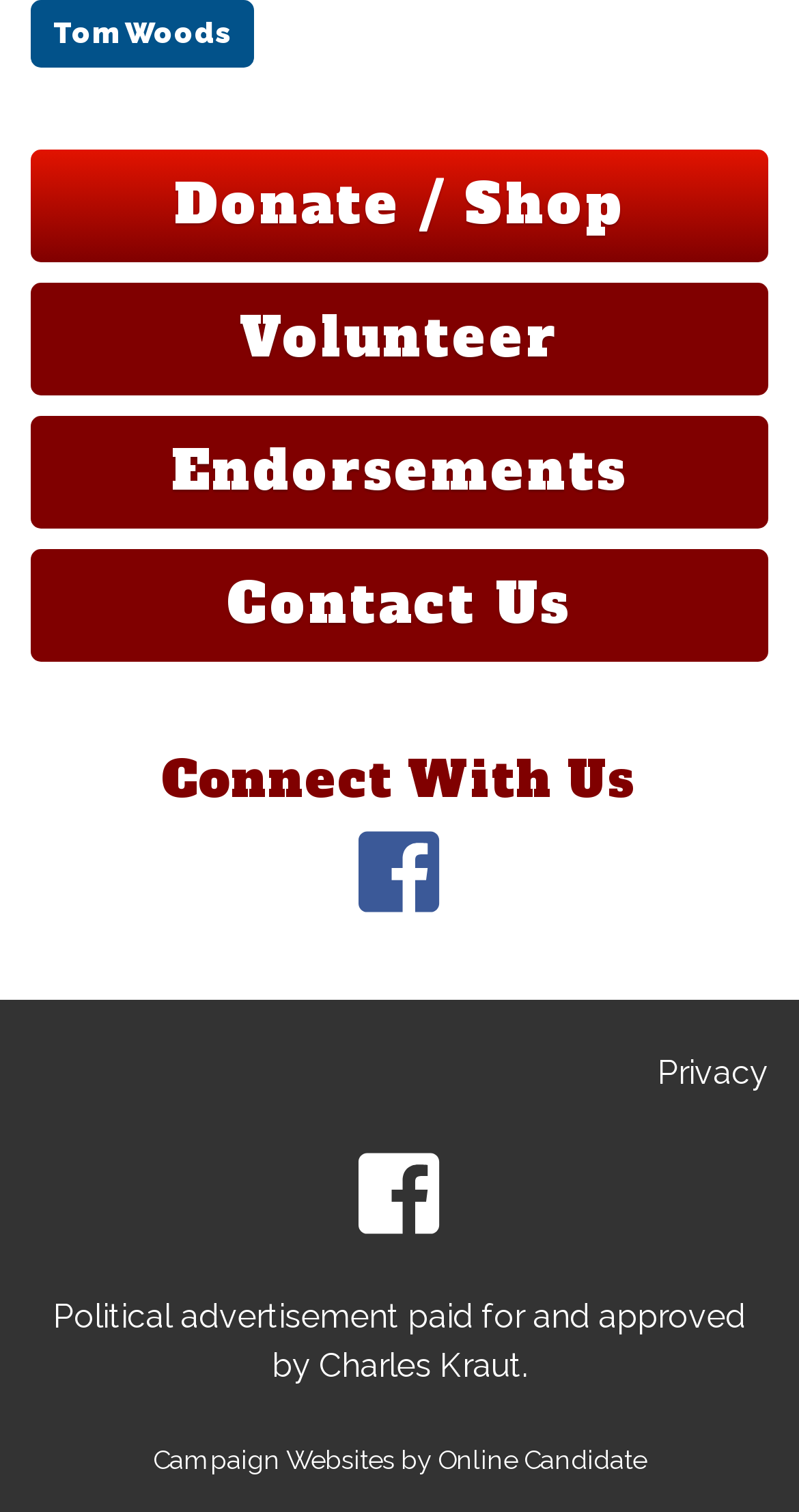With reference to the screenshot, provide a detailed response to the question below:
What is the purpose of the website?

The presence of links like 'Endorsements' and 'Volunteer' suggests that the website is related to a political campaign. Additionally, the text 'Political advertisement paid for and approved by Charles Kraut' at the bottom of the page further supports this conclusion.